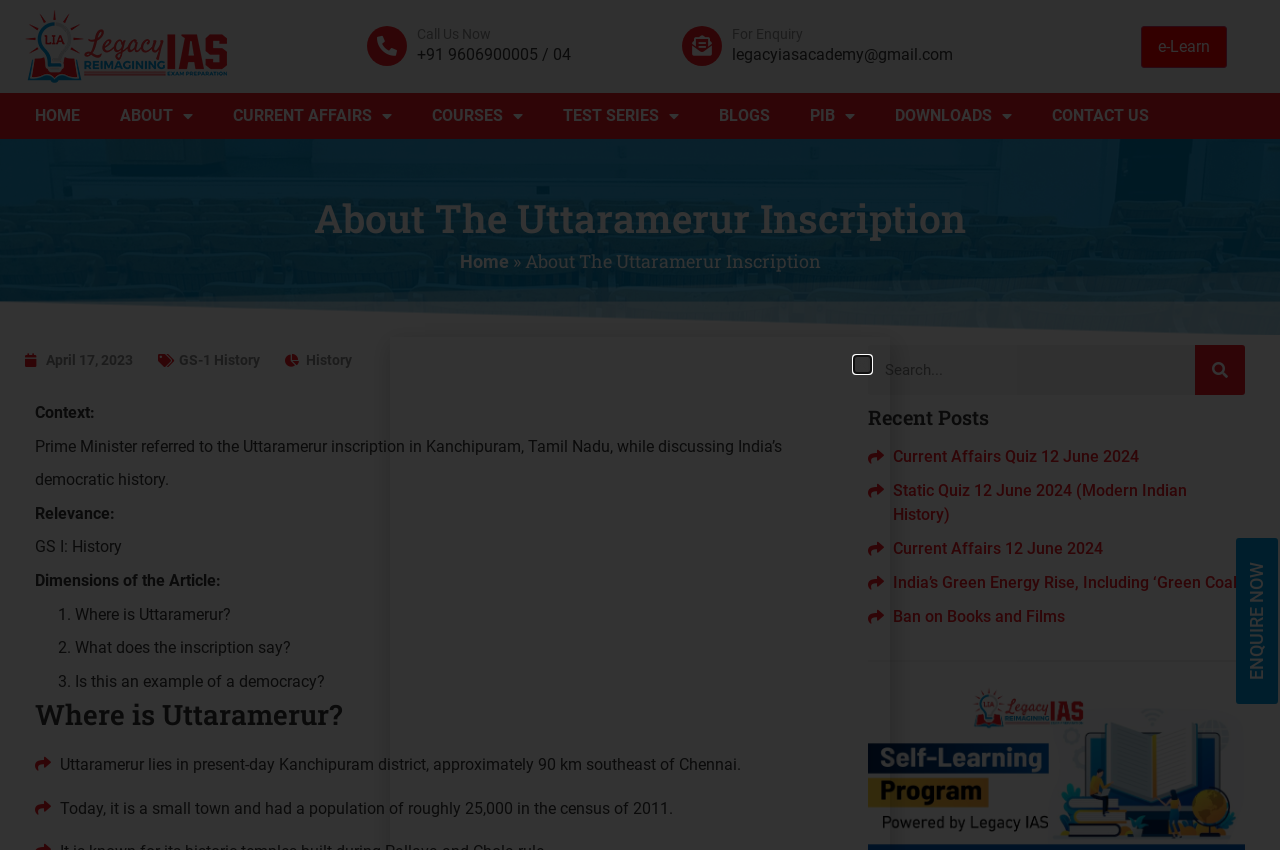What is the phone number for enquiry?
Answer the question based on the image using a single word or a brief phrase.

+91 9606900005 / 04